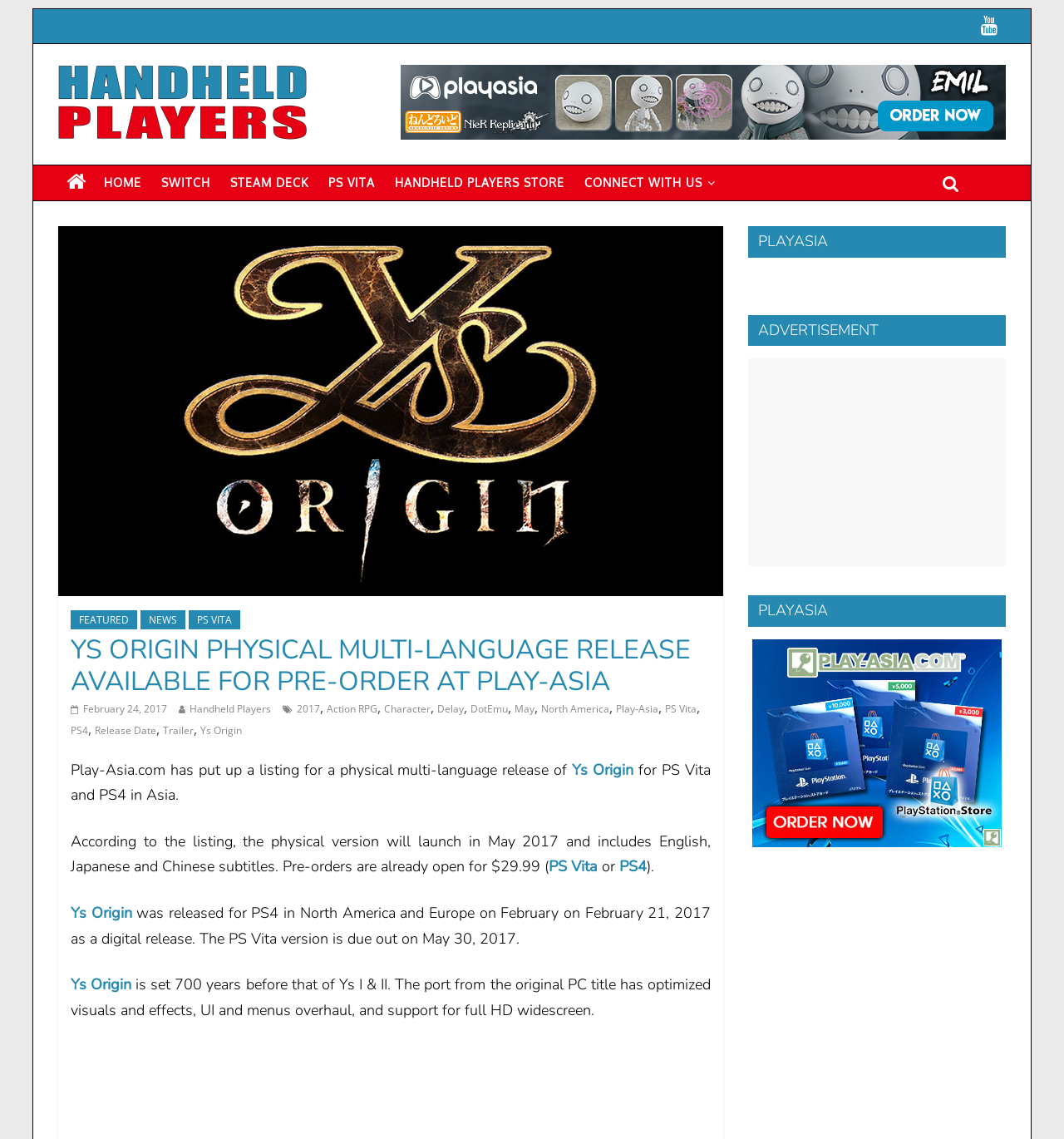Return the bounding box coordinates of the UI element that corresponds to this description: "aria-label="Advertisement" name="aswift_1" title="Advertisement"". The coordinates must be given as four float numbers in the range of 0 and 1, [left, top, right, bottom].

[0.703, 0.315, 0.945, 0.497]